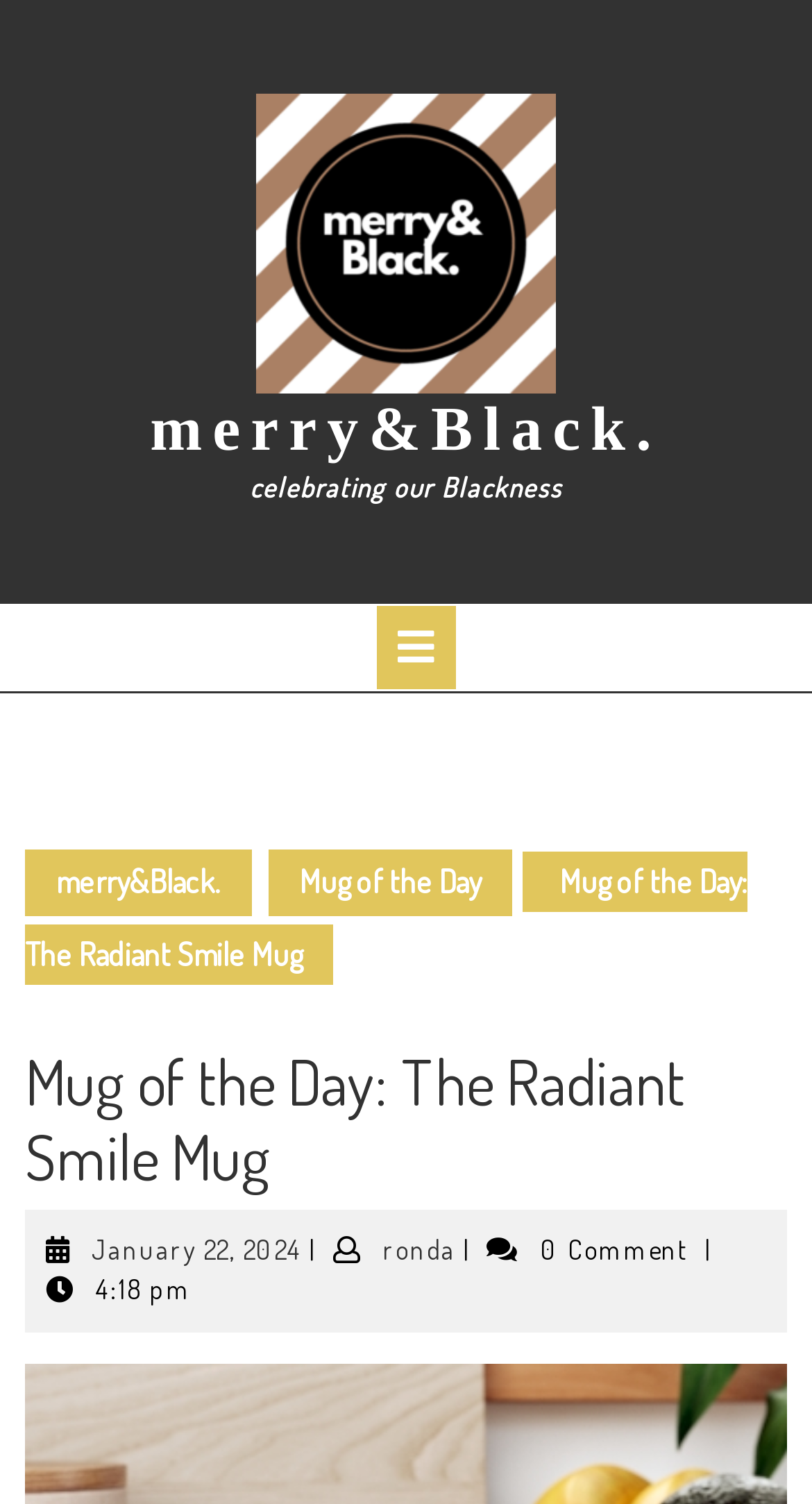Specify the bounding box coordinates of the area that needs to be clicked to achieve the following instruction: "Check out the full 'coming soon' collection".

None